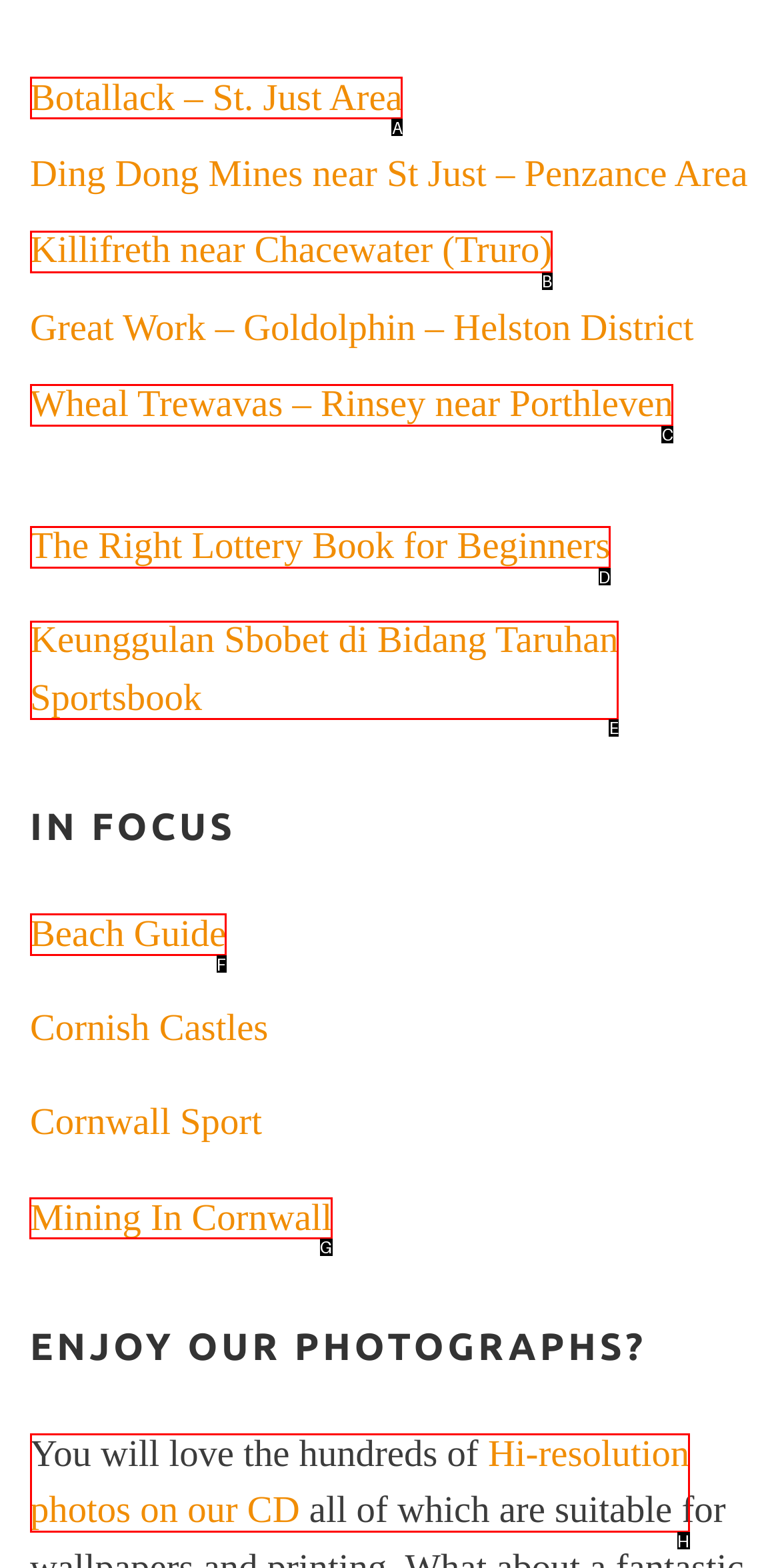Tell me which letter corresponds to the UI element that should be clicked to fulfill this instruction: Learn about Mining In Cornwall
Answer using the letter of the chosen option directly.

G